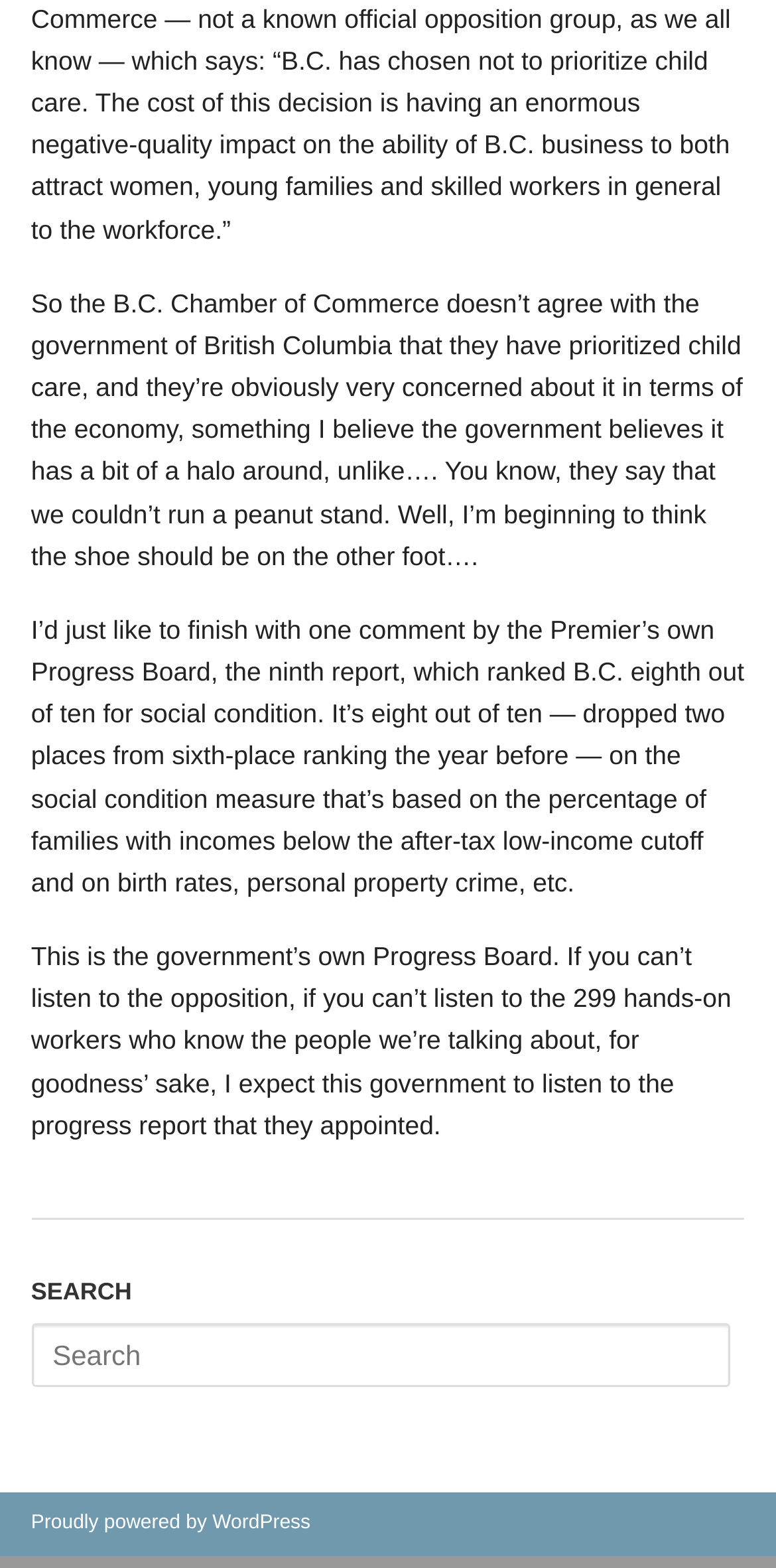What is the ranking of B.C. in social conditions?
Using the image, give a concise answer in the form of a single word or short phrase.

Eighth out of ten